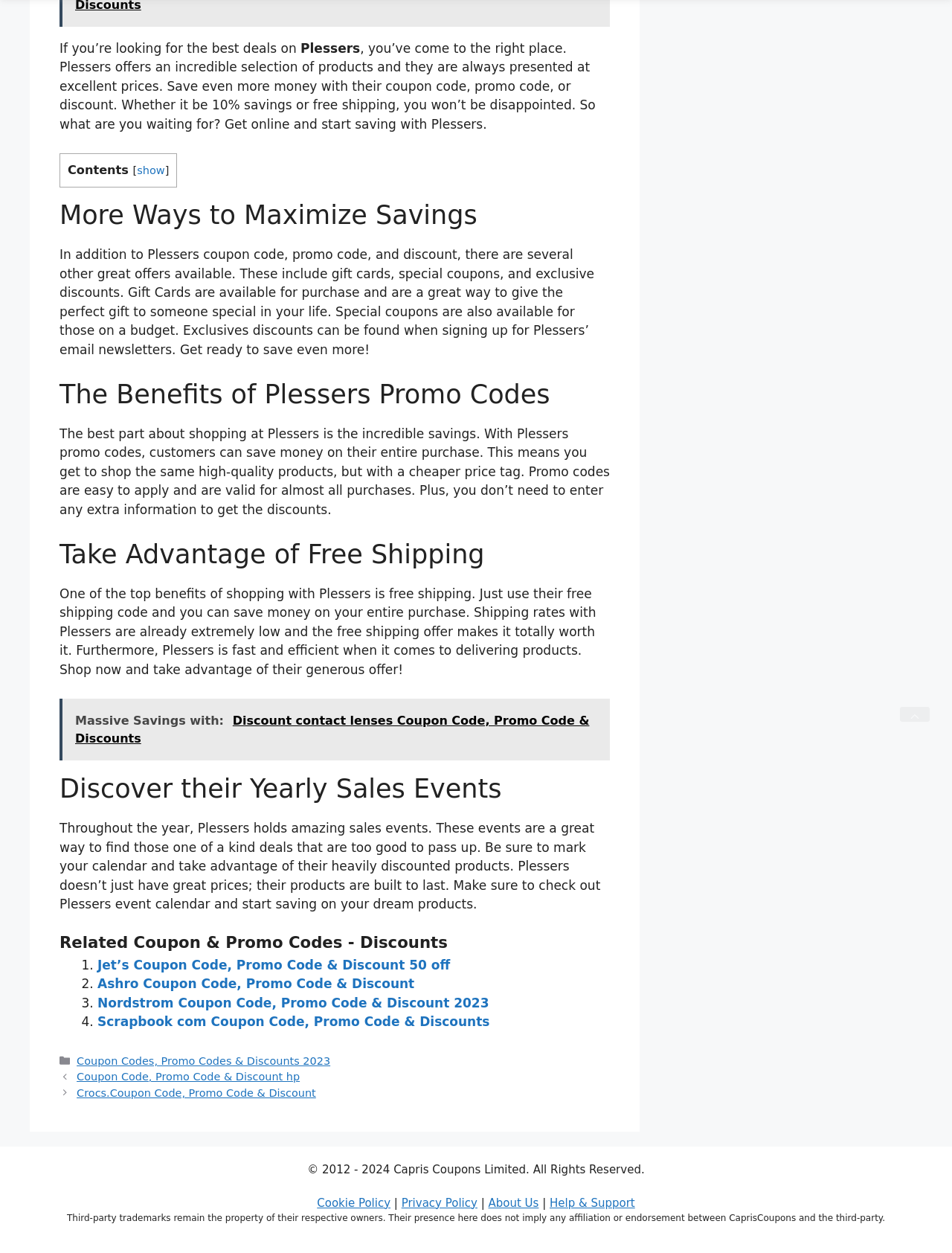Identify the bounding box coordinates of the clickable region to carry out the given instruction: "Check out 'Jet’s Coupon Code, Promo Code & Discount 50 off'".

[0.102, 0.764, 0.473, 0.776]